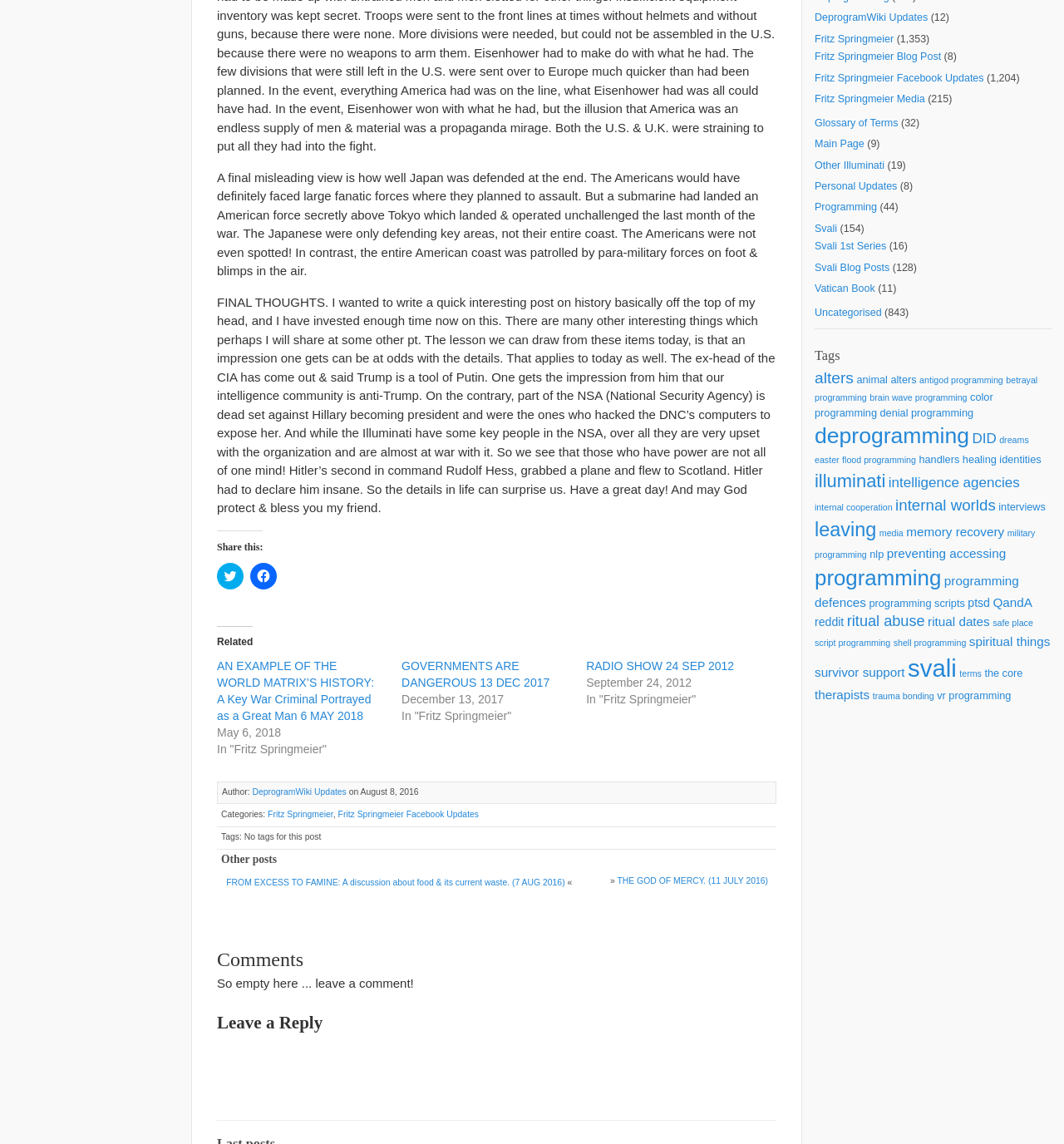From the webpage screenshot, identify the region described by Svali 1st Series. Provide the bounding box coordinates as (top-left x, top-left y, bottom-right x, bottom-right y), with each value being a floating point number between 0 and 1.

[0.766, 0.21, 0.833, 0.22]